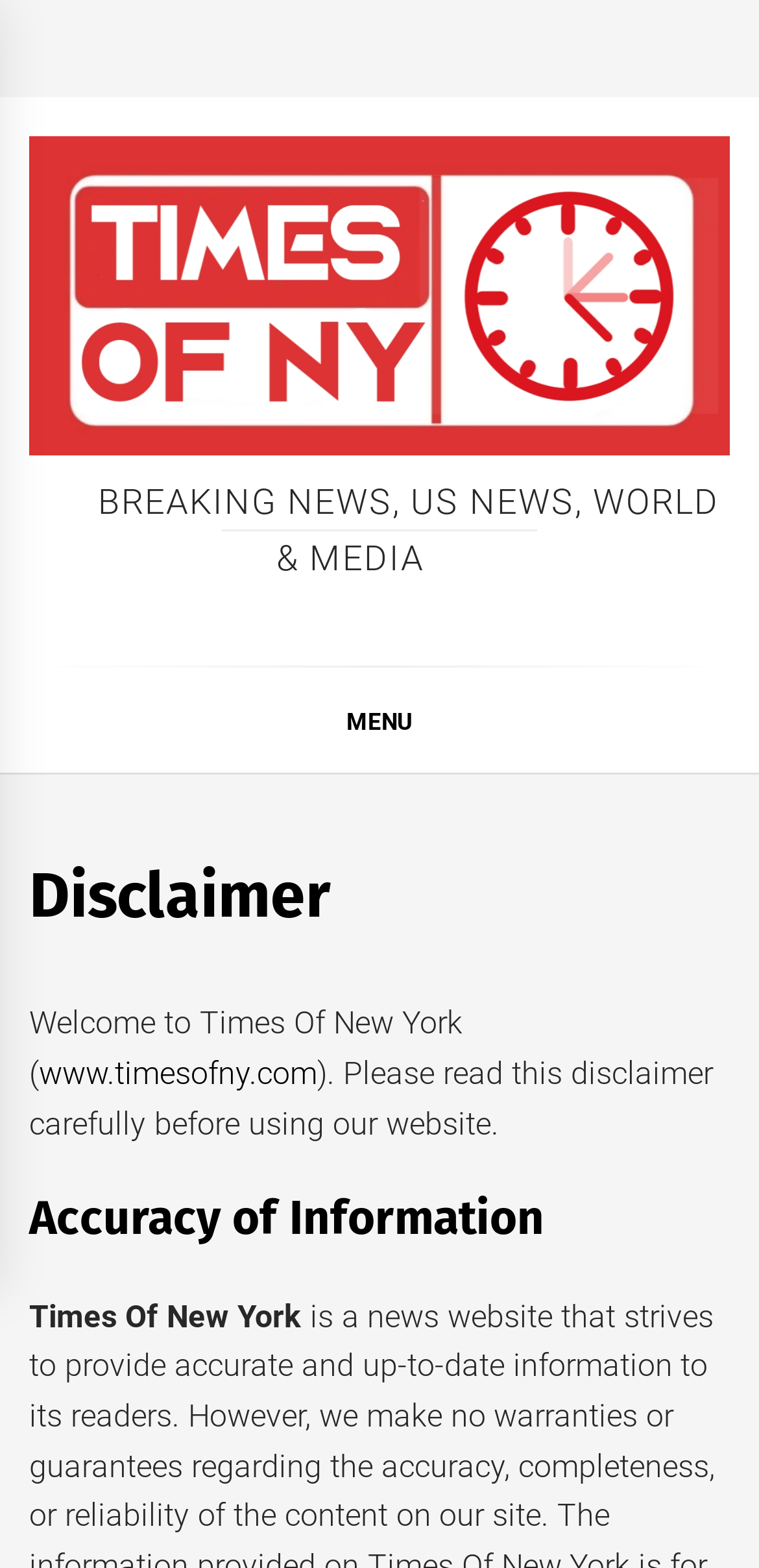What is the purpose of the webpage?
Analyze the image and provide a thorough answer to the question.

I inferred the purpose of the webpage by looking at the meta description 'Disclaimer' and the heading 'Disclaimer' which suggests that the webpage is intended to provide a disclaimer to users.